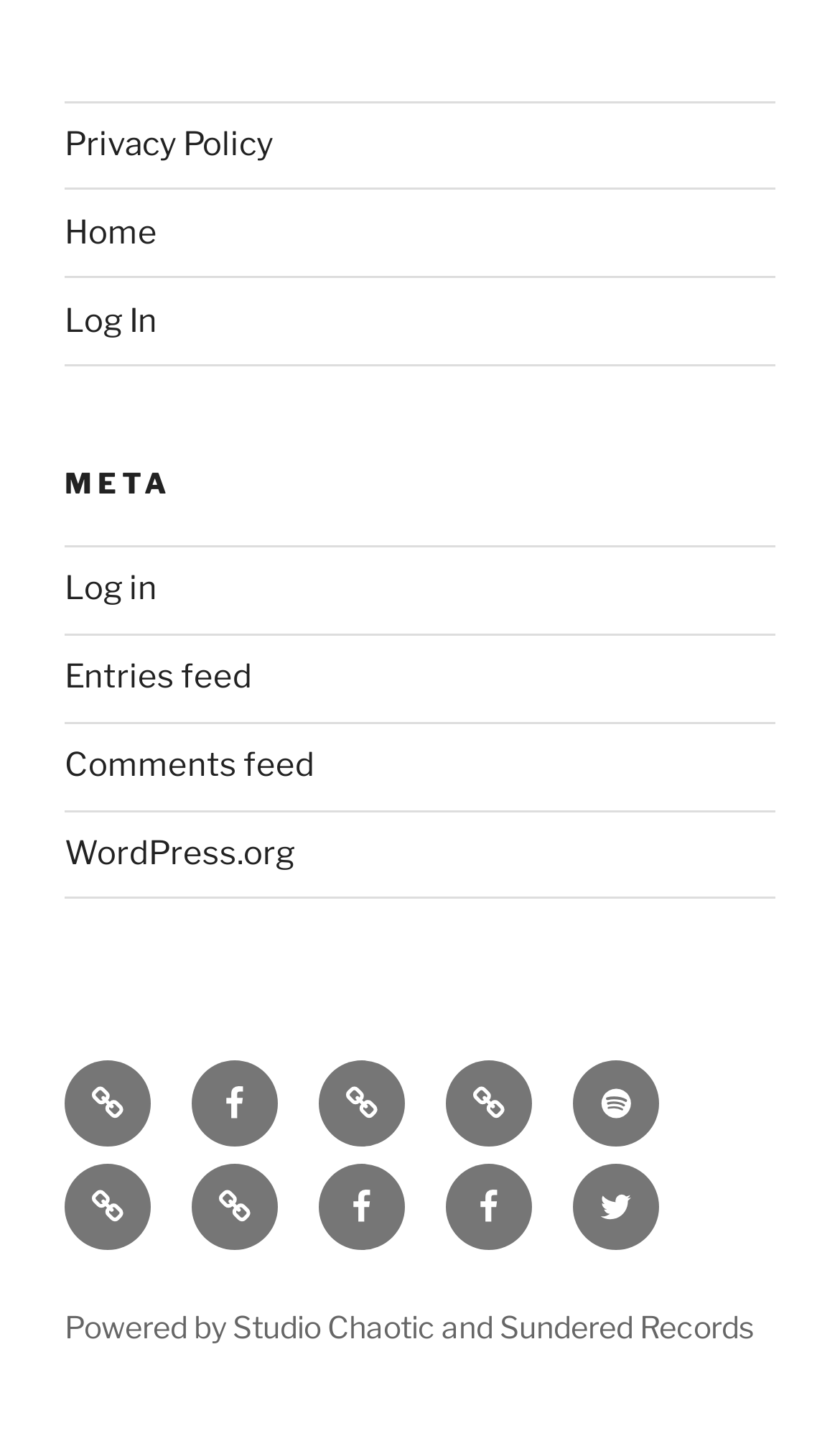Answer the question below using just one word or a short phrase: 
How many 'Log in' links are on the webpage?

2